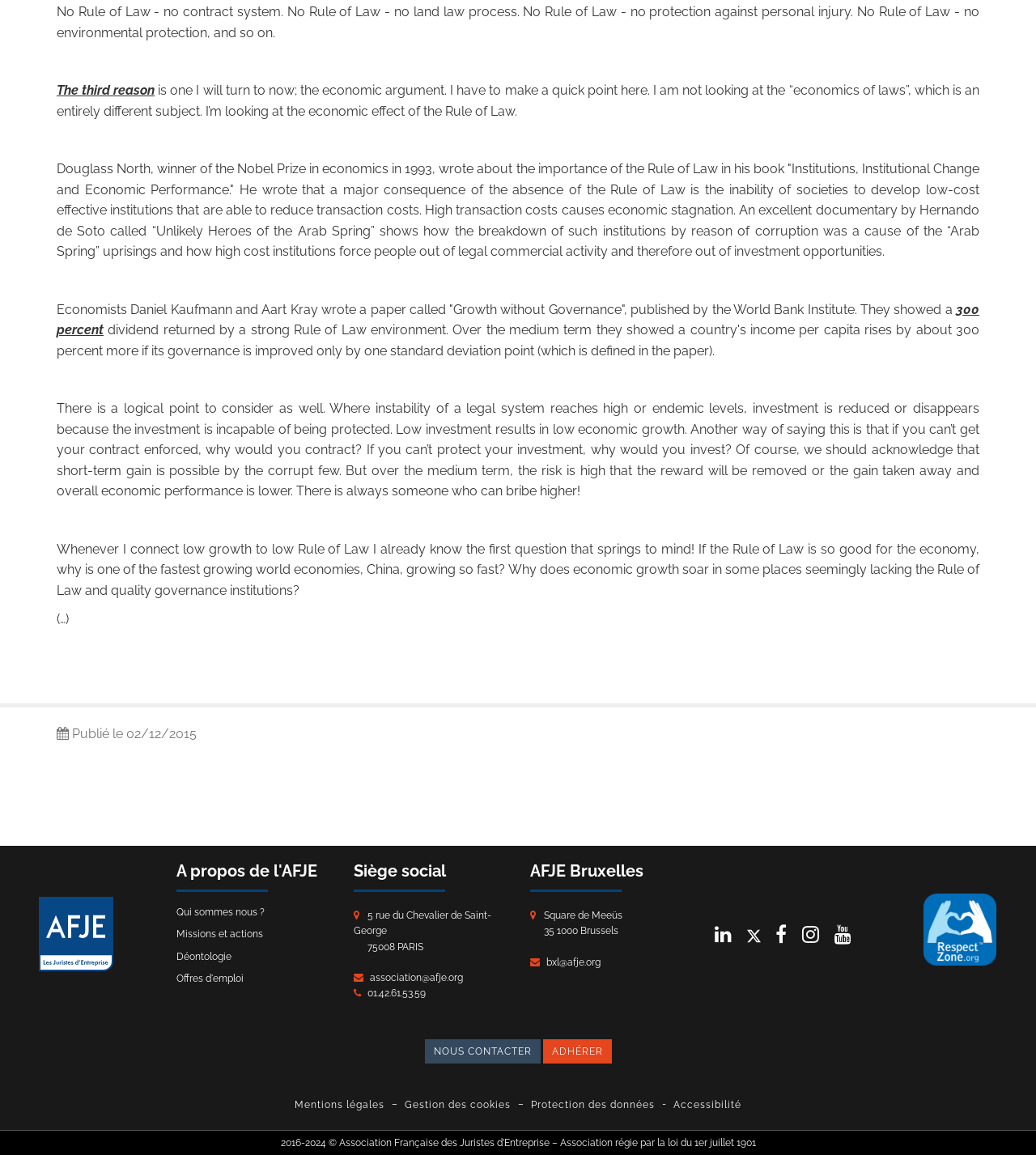Please predict the bounding box coordinates of the element's region where a click is necessary to complete the following instruction: "Click on 'Déontologie'". The coordinates should be represented by four float numbers between 0 and 1, i.e., [left, top, right, bottom].

[0.171, 0.823, 0.224, 0.833]